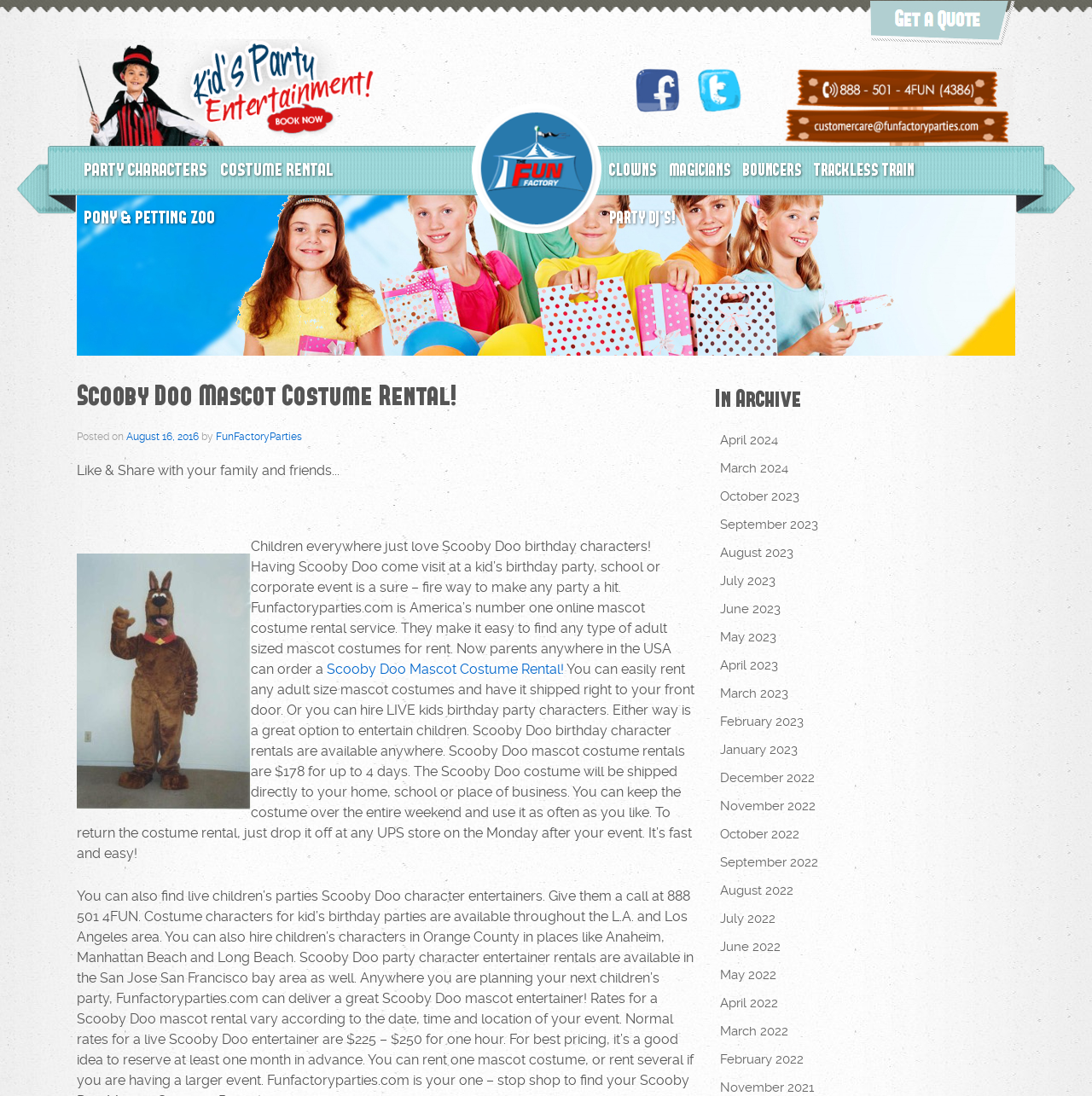What is the name of the mascot costume rental service?
Using the visual information, reply with a single word or short phrase.

Fun Factory Parties